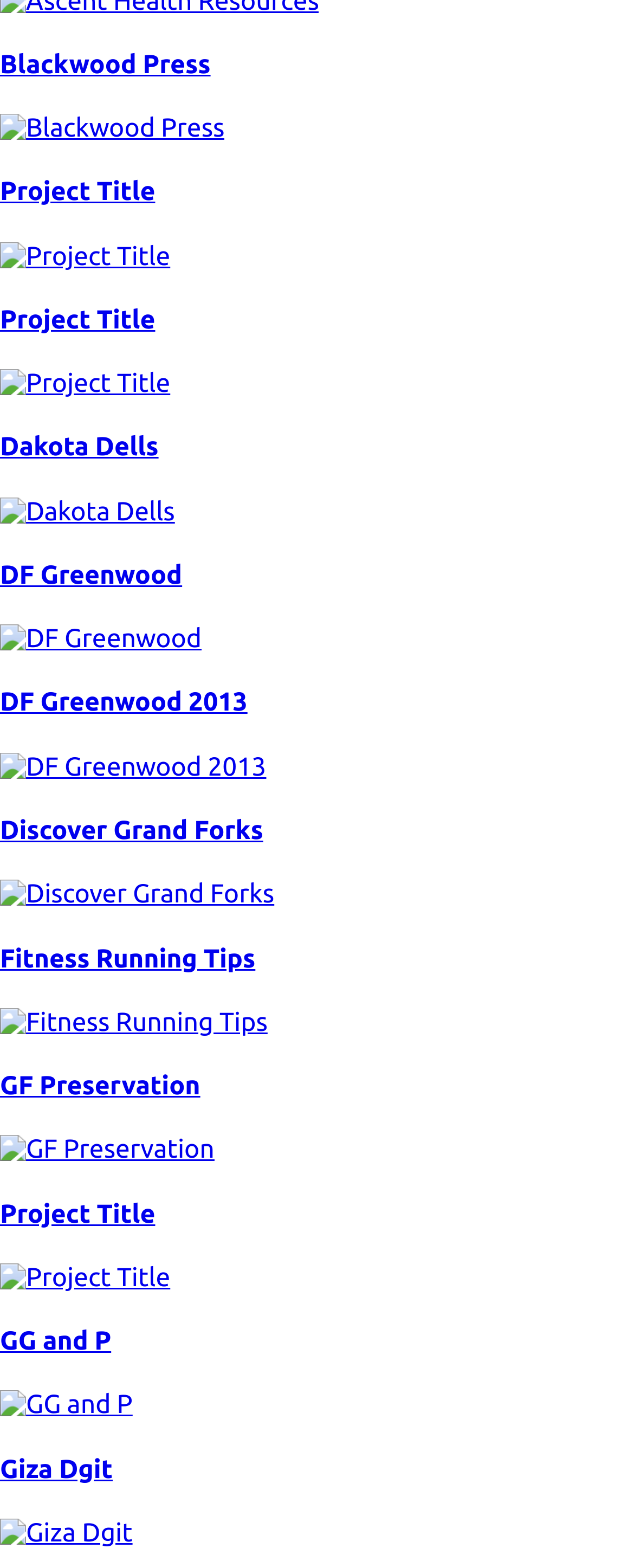Determine the bounding box coordinates for the area you should click to complete the following instruction: "learn about Fitness Running Tips".

[0.0, 0.602, 1.0, 0.661]